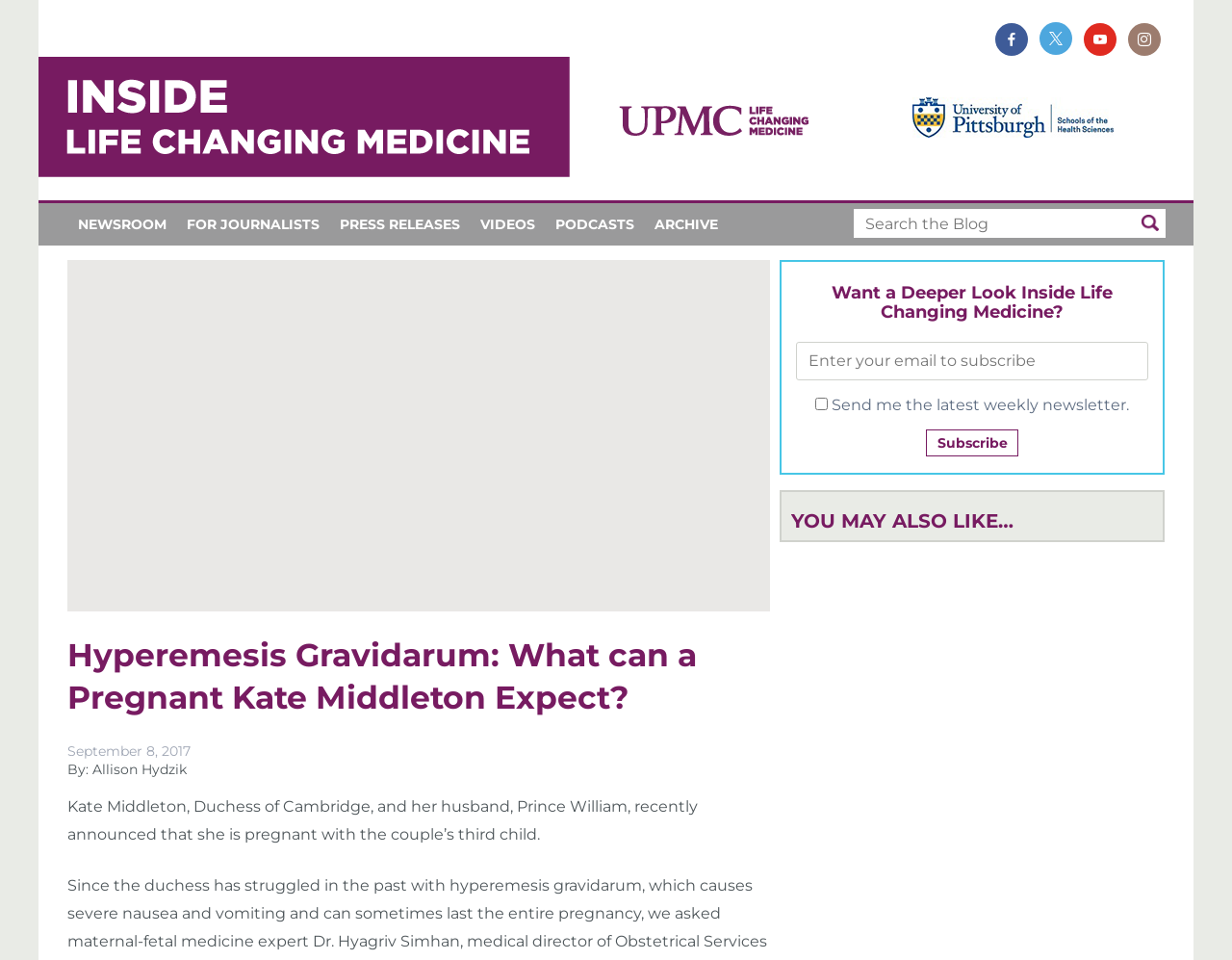Find the bounding box coordinates for the HTML element described in this sentence: "Press Releases". Provide the coordinates as four float numbers between 0 and 1, in the format [left, top, right, bottom].

[0.267, 0.212, 0.381, 0.256]